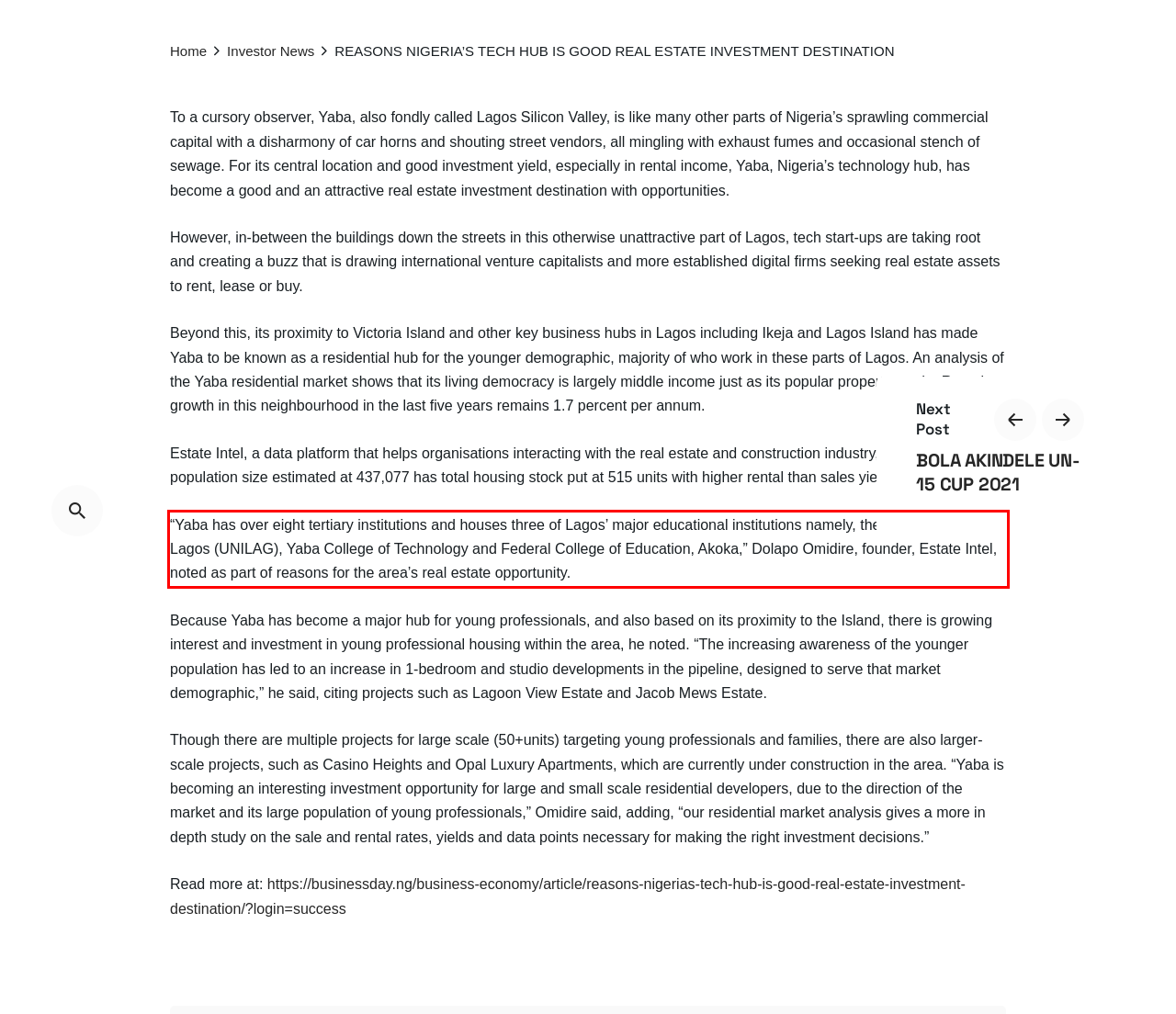You are provided with a webpage screenshot that includes a red rectangle bounding box. Extract the text content from within the bounding box using OCR.

“Yaba has over eight tertiary institutions and houses three of Lagos’ major educational institutions namely, the University of Lagos (UNILAG), Yaba College of Technology and Federal College of Education, Akoka,” Dolapo Omidire, founder, Estate Intel, noted as part of reasons for the area’s real estate opportunity.